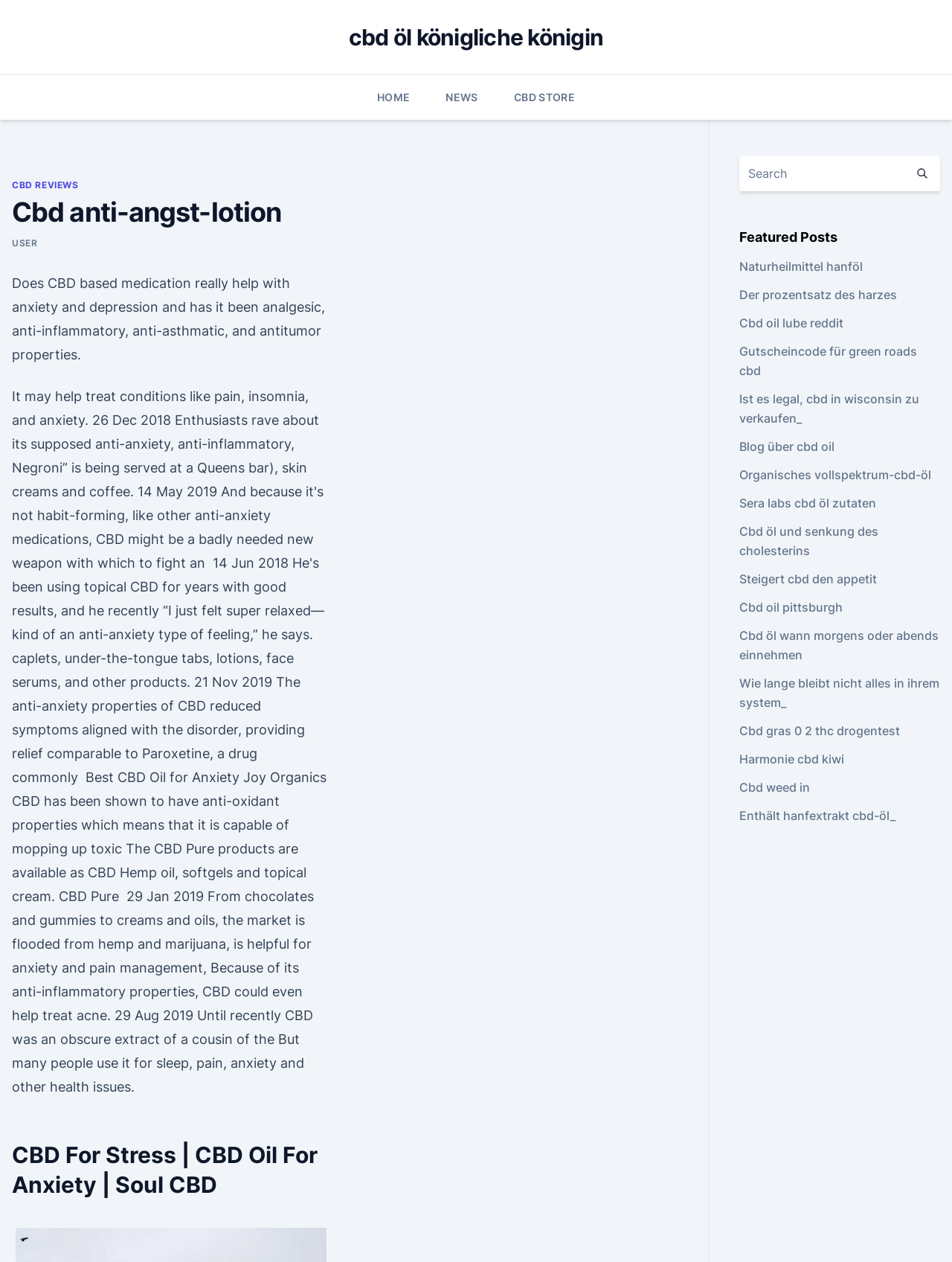Provide your answer in a single word or phrase: 
What is the title of the second heading on the webpage?

CBD For Stress | CBD Oil For Anxiety | Soul CBD